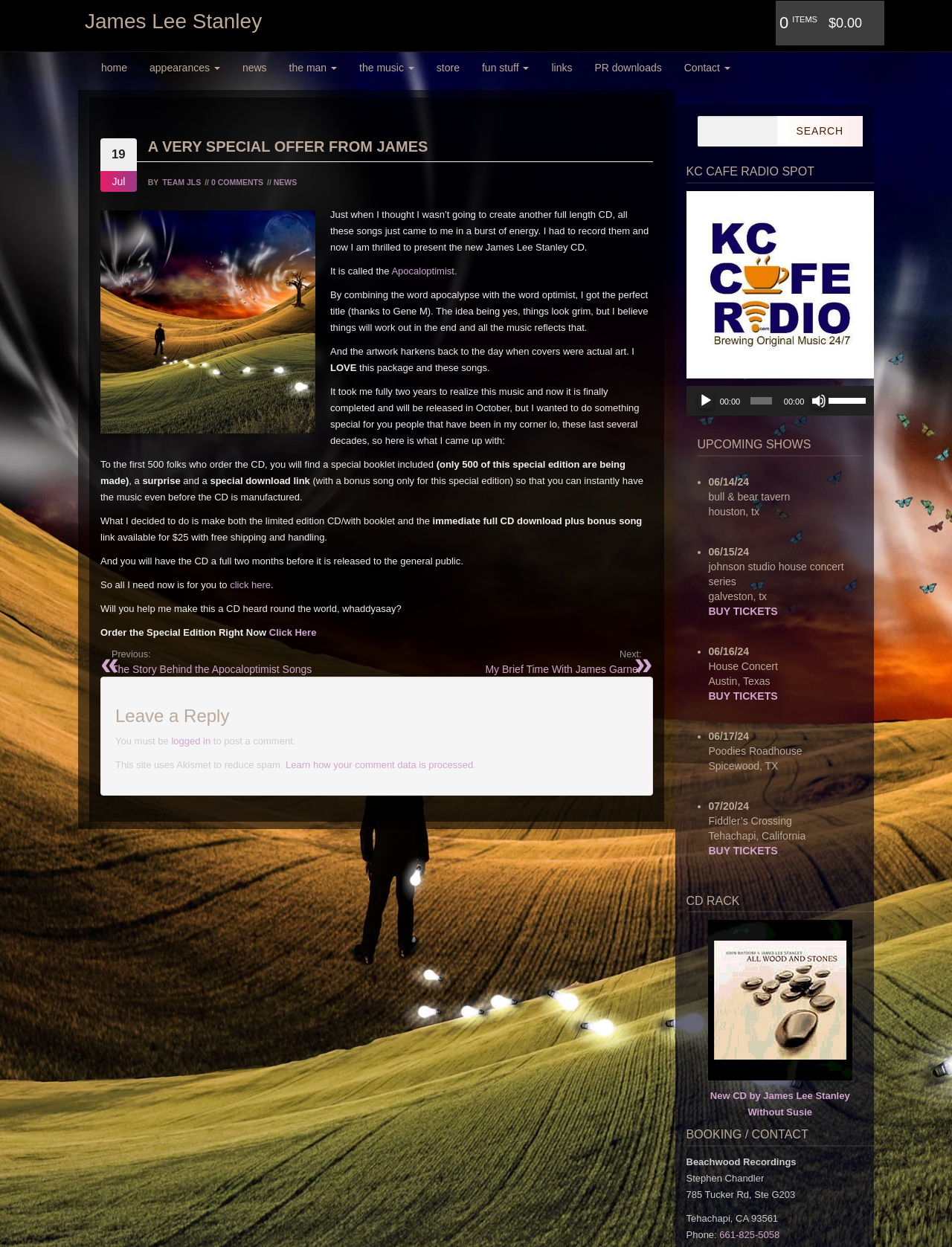Respond to the question with just a single word or phrase: 
What is the bonus song for?

special edition